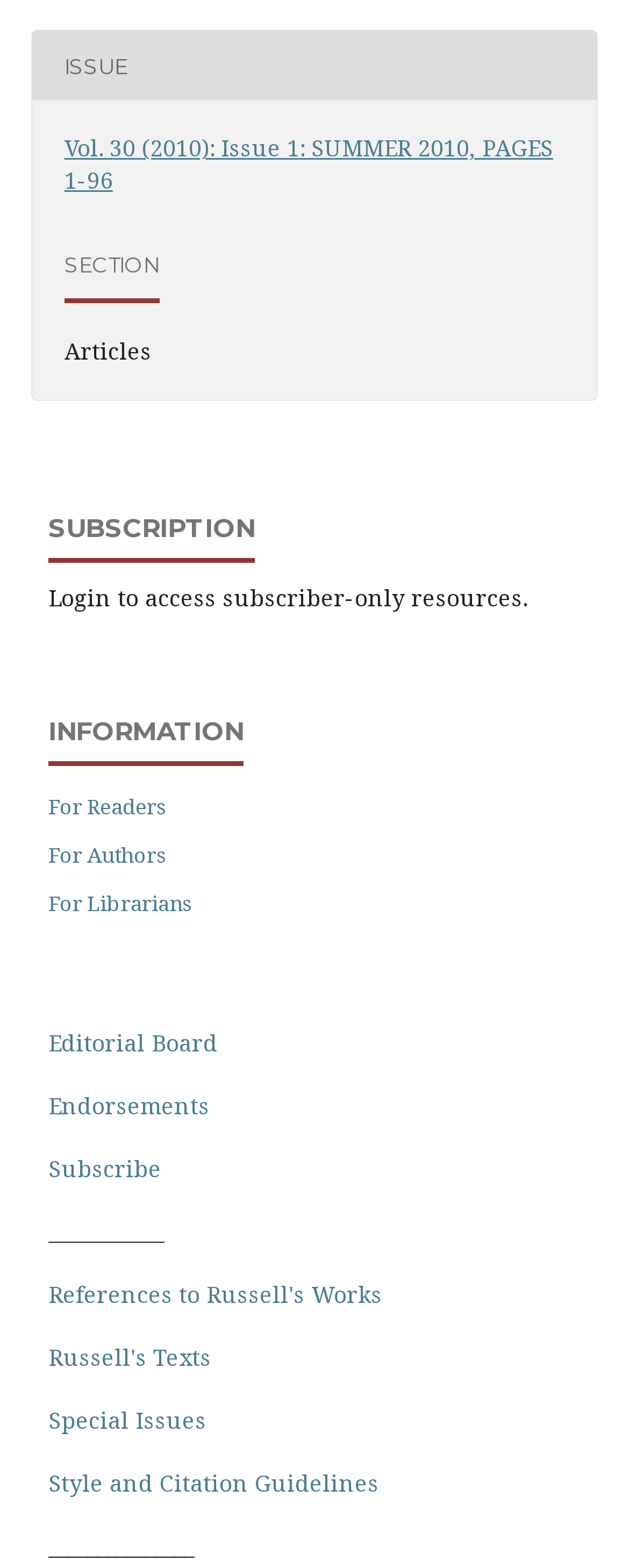How many links are there under the 'INFORMATION' section?
Deliver a detailed and extensive answer to the question.

I counted the number of link elements under the 'INFORMATION' section, which are 'For Readers', 'For Authors', 'For Librarians', 'Editorial Board', 'Endorsements', 'Subscribe', and 'Style and Citation Guidelines'.